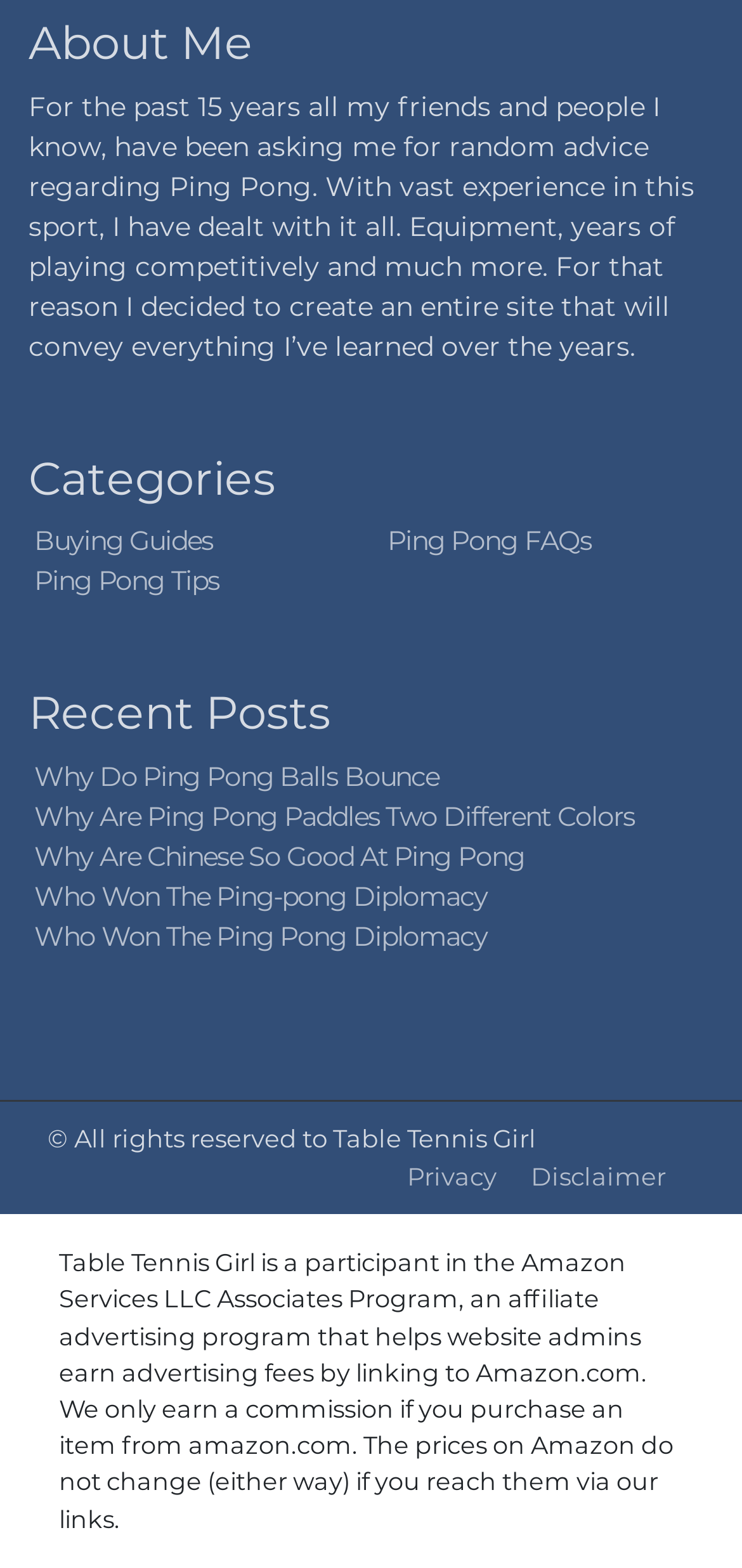Please mark the bounding box coordinates of the area that should be clicked to carry out the instruction: "read disclaimer".

[0.715, 0.74, 0.897, 0.759]